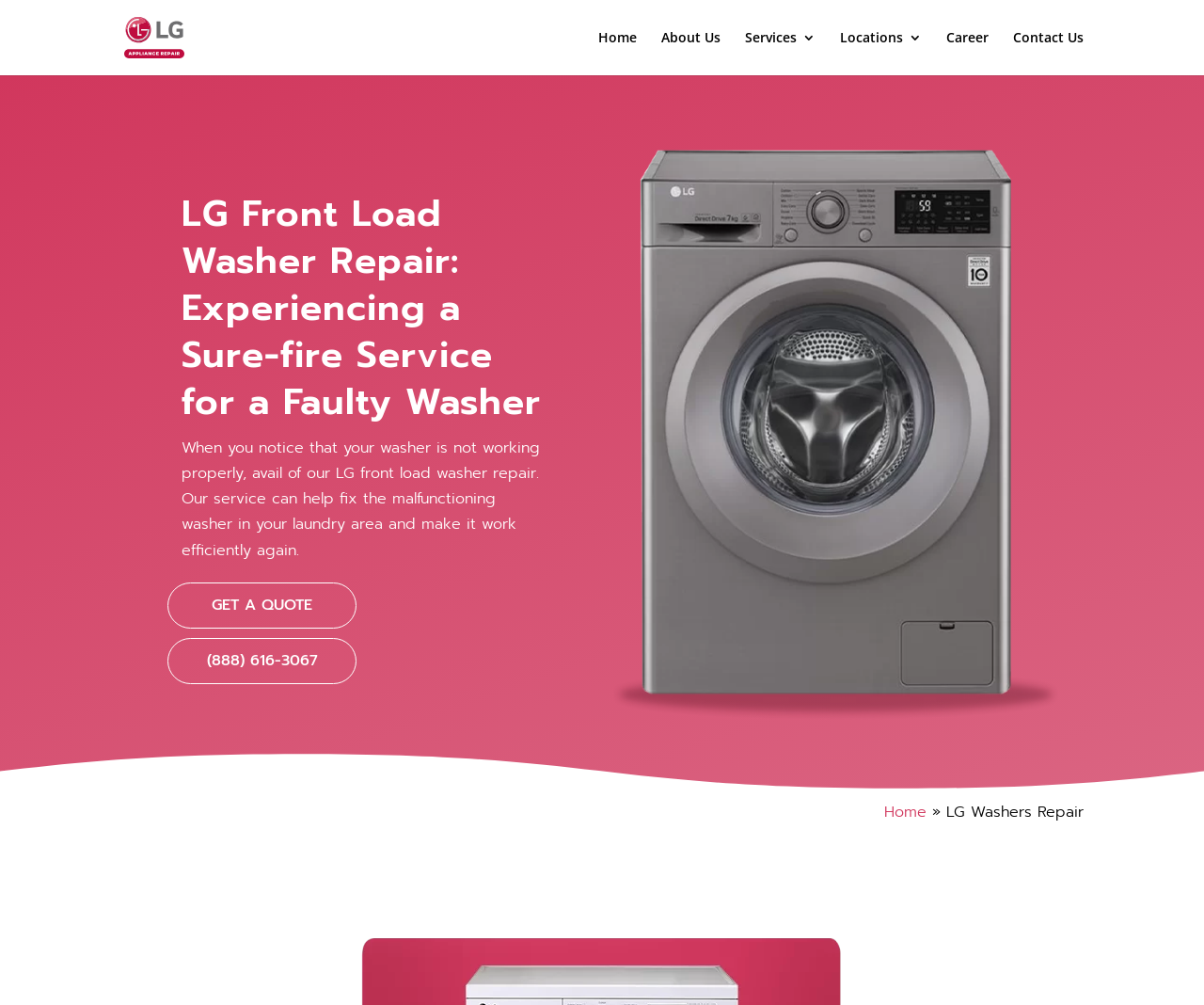Specify the bounding box coordinates of the area to click in order to execute this command: 'Click on the 'Home' link'. The coordinates should consist of four float numbers ranging from 0 to 1, and should be formatted as [left, top, right, bottom].

[0.497, 0.031, 0.529, 0.075]